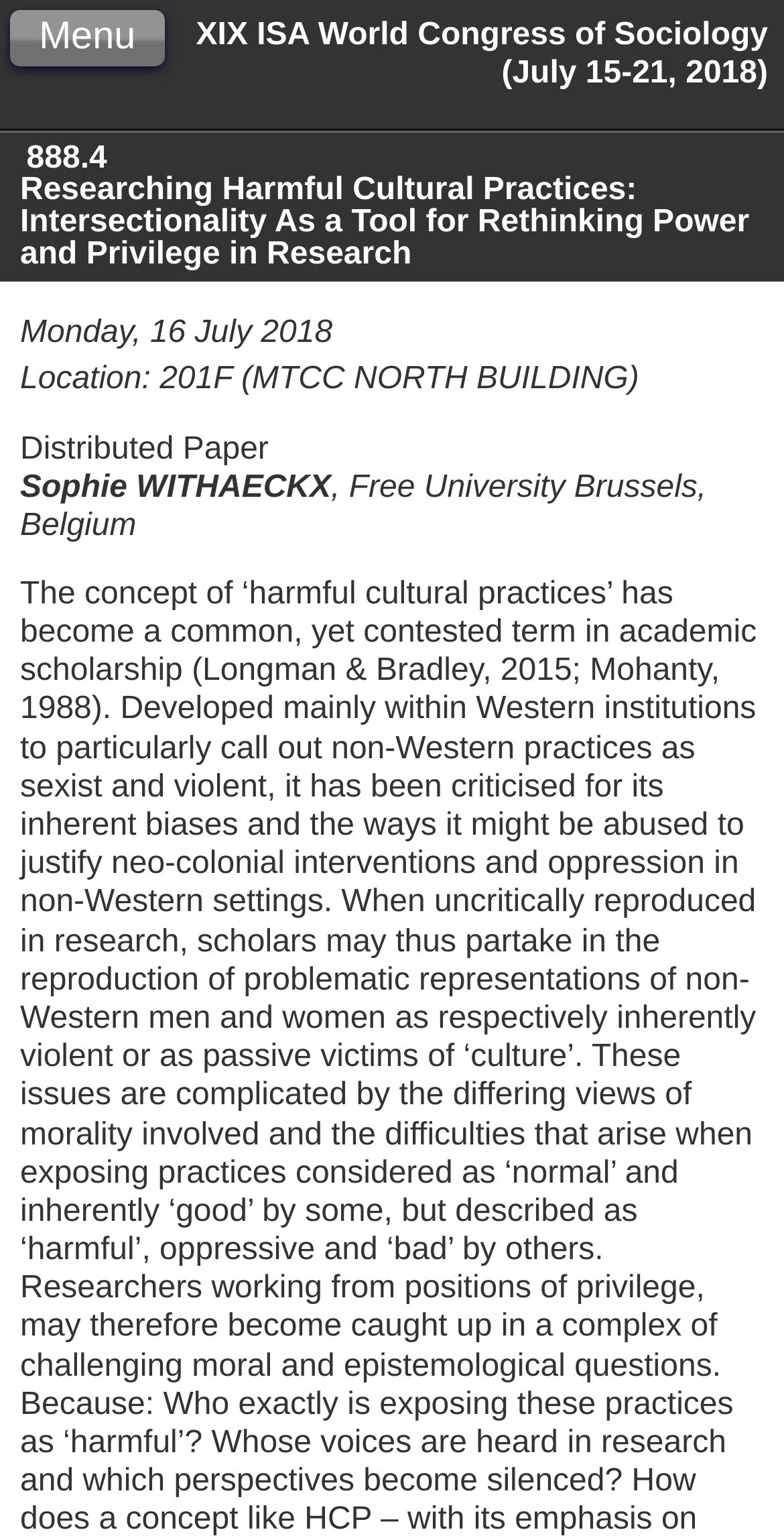Using the details in the image, give a detailed response to the question below:
What is the date of the event?

I found the date of the event by looking at the StaticText element with the content 'Monday, 16 July 2018' which is located at the top of the webpage, indicating the date of the event.